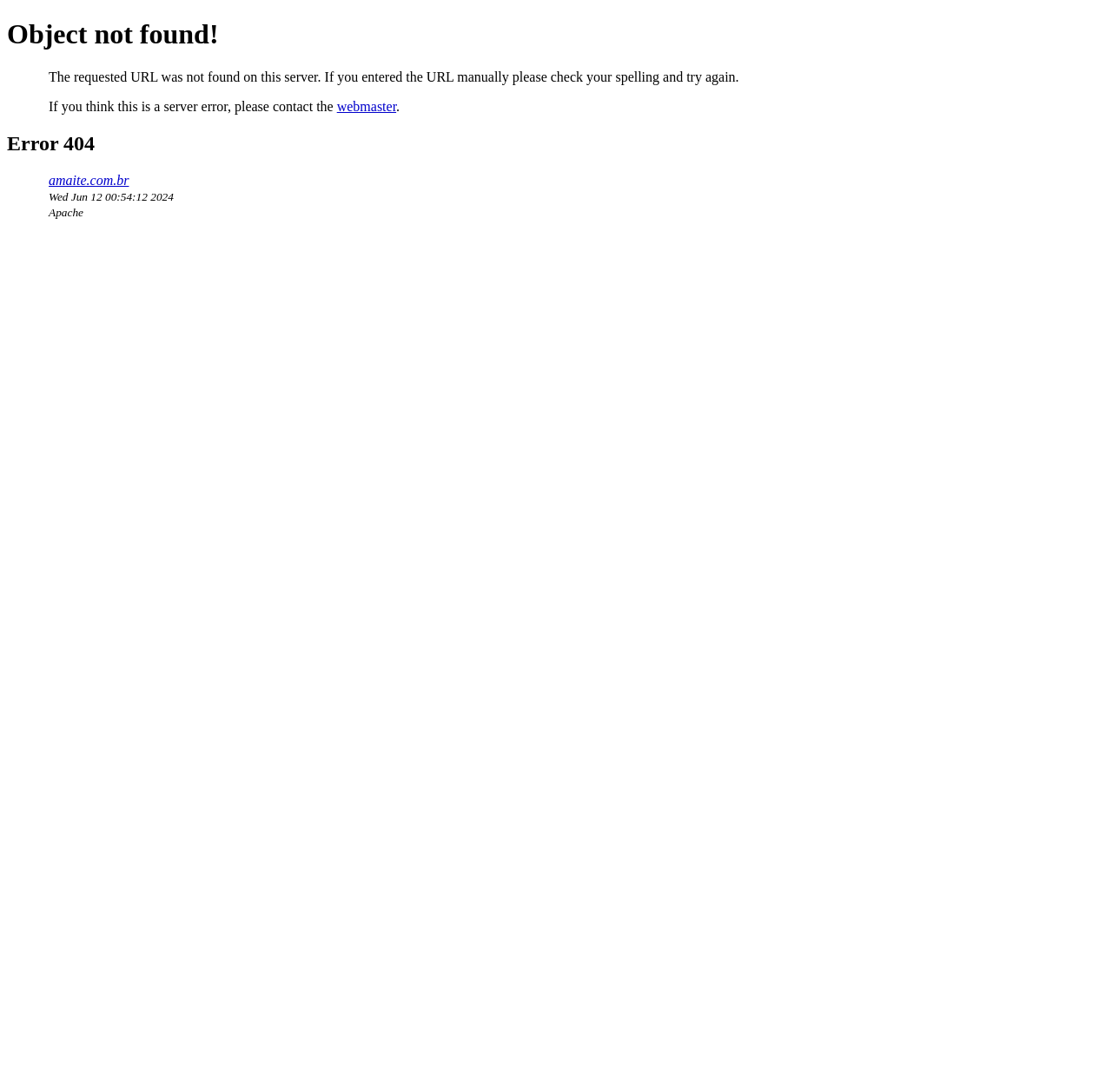What is the name of the server software used?
Your answer should be a single word or phrase derived from the screenshot.

Apache